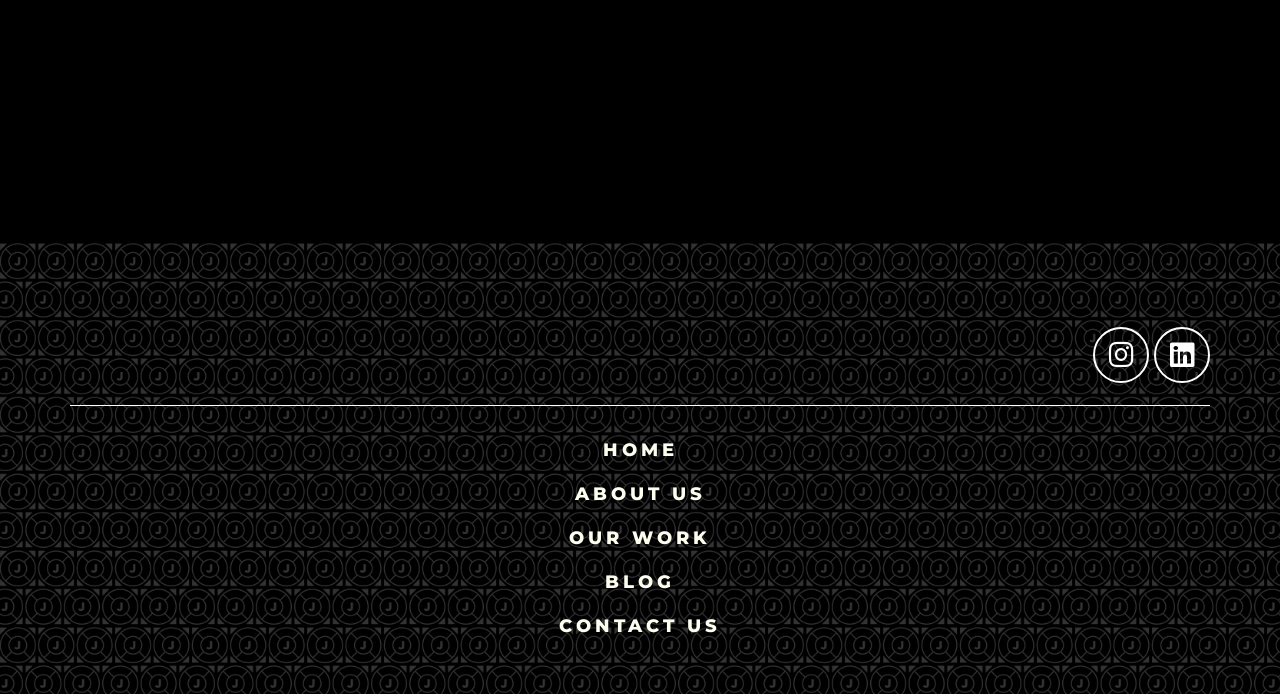Respond to the question below with a single word or phrase: What is the first social media platform listed?

Instagram